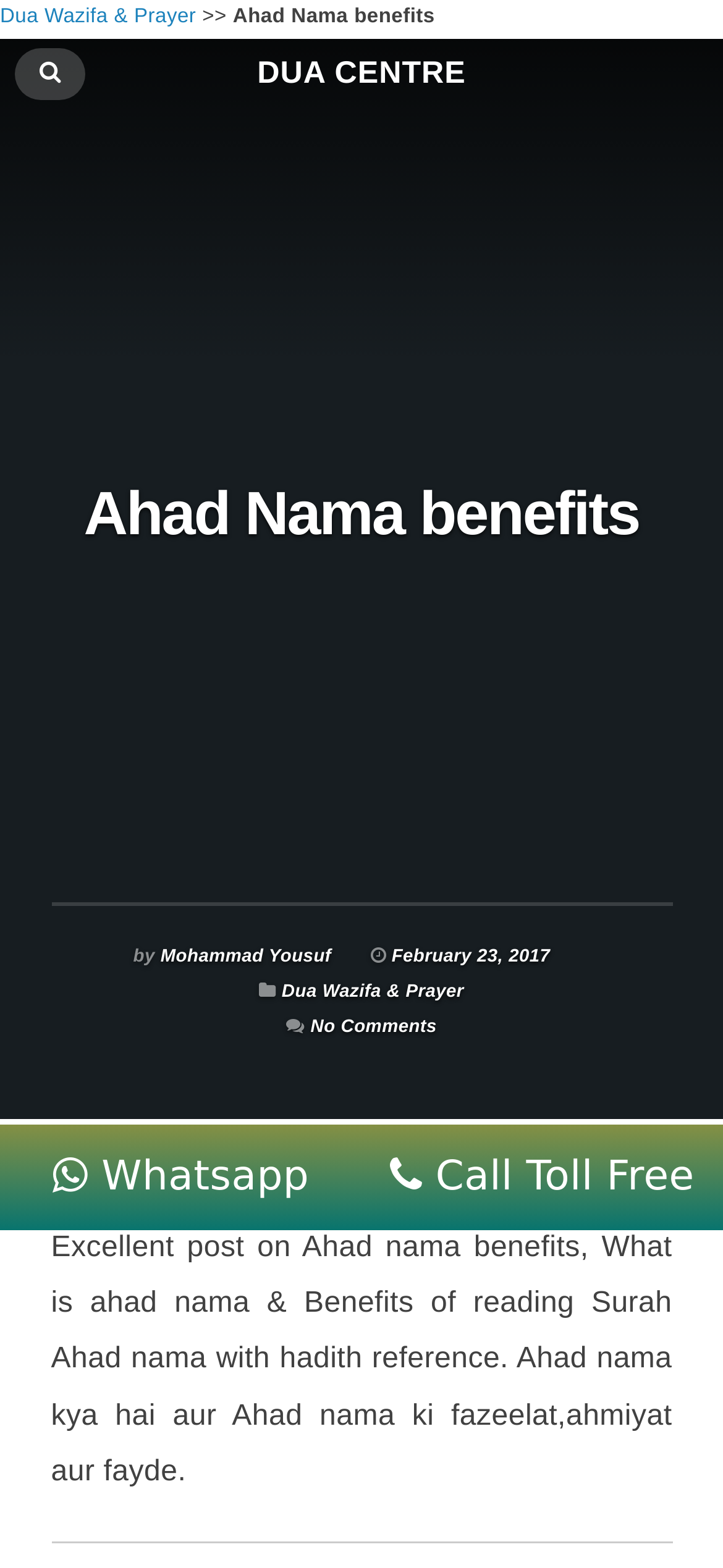How many comments are there on the article?
Could you give a comprehensive explanation in response to this question?

The number of comments on the article can be found by looking at the link at the bottom of the webpage, which says 'No Comments'.